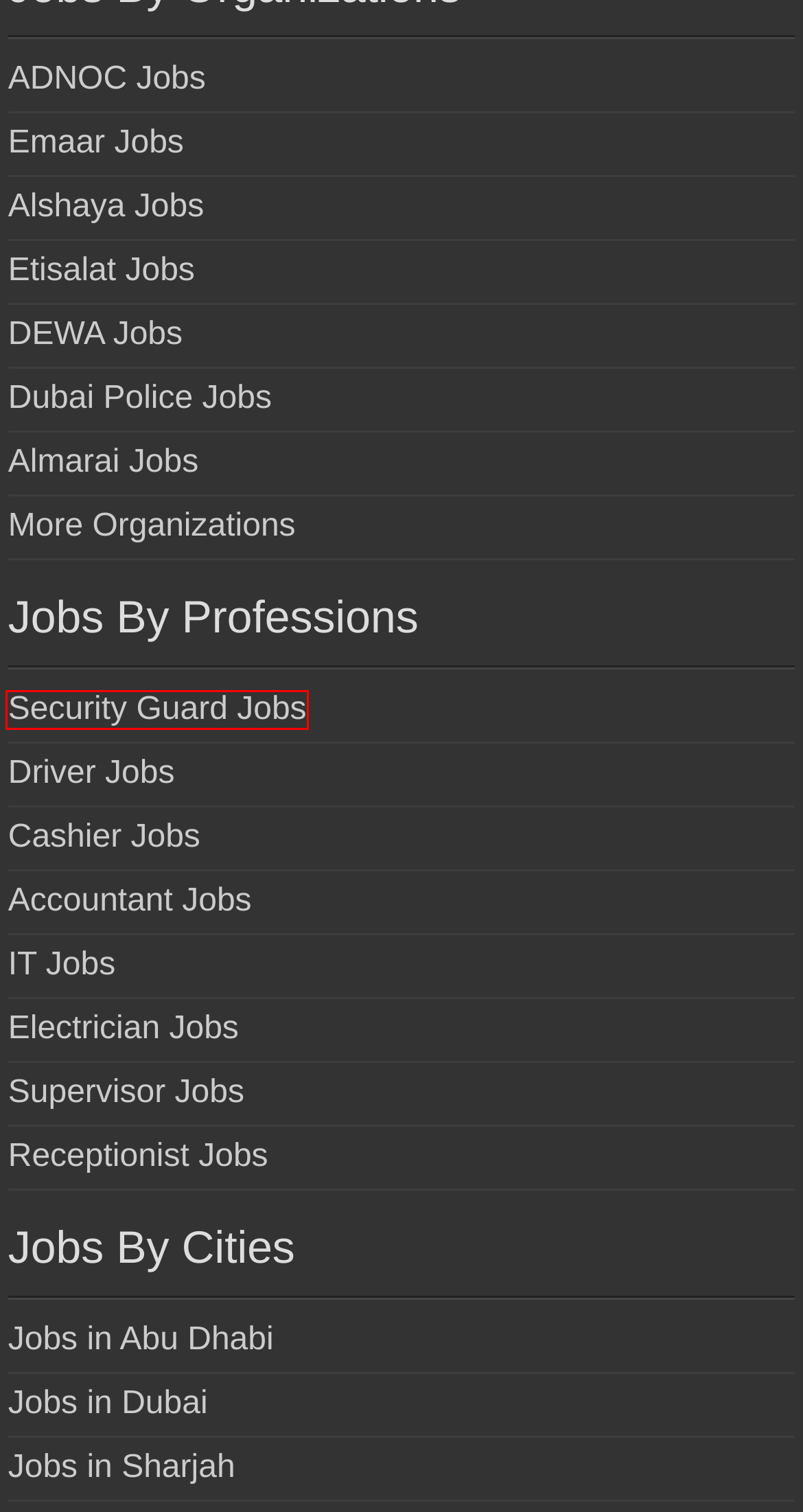You have a screenshot of a webpage with an element surrounded by a red bounding box. Choose the webpage description that best describes the new page after clicking the element inside the red bounding box. Here are the candidates:
A. Dubai Police Careers 2024 New Dubai Police Job Openings
B. DEWA Careers in Dubai 2024 Latest Walk in Interview
C. Etisalat Careers in Dubai for Freshers 2024 New Etisalat Jobs
D. IT Jobs in Dubai UAE 2024 with Visa Sponsorship [Good Salary]
E. Driver Jobs in Dubai with Contact Number with Salary
F. Emaar Careers 2024 Job Vacancies in Emaar Group Dubai
G. Security Guard Jobs in Dubai with Free Visa & Ticket 2024
H. Jobs in Sharjah UAE - TheGulfCareerz.com

G